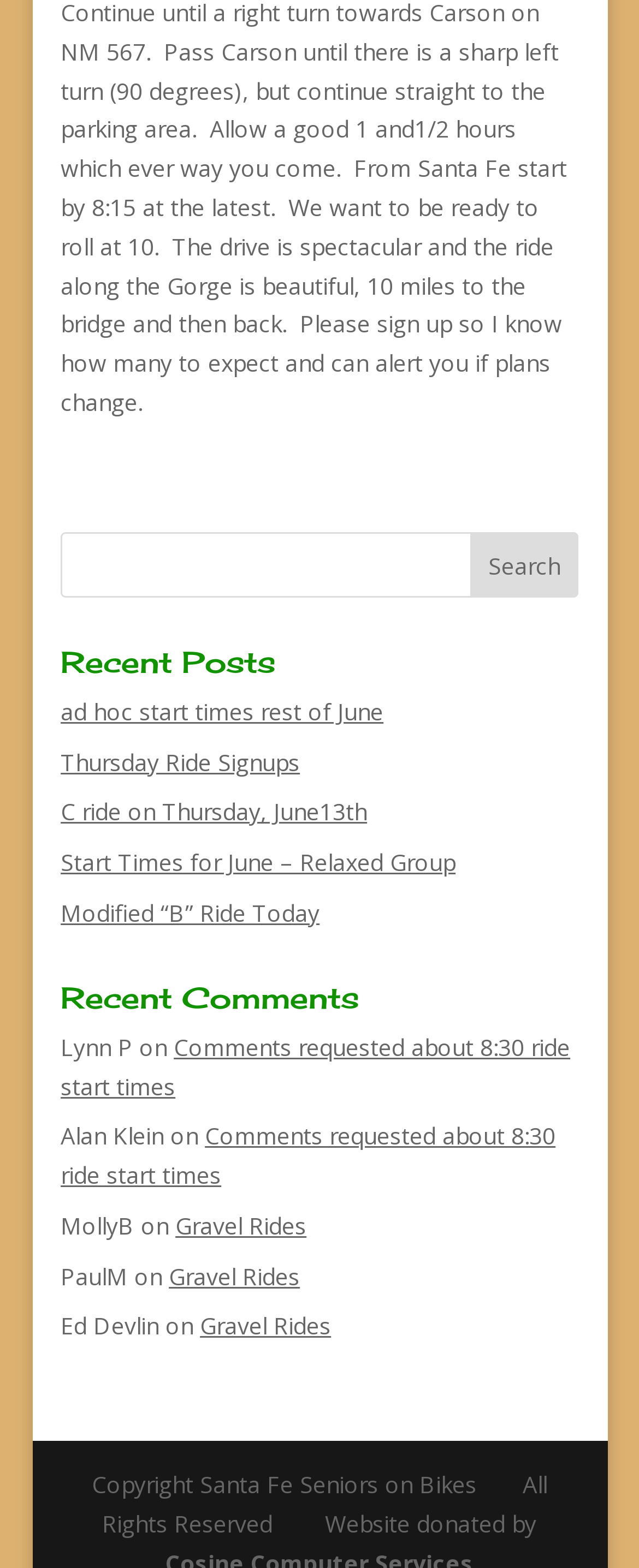Kindly provide the bounding box coordinates of the section you need to click on to fulfill the given instruction: "Click on the link to Gravel Rides".

[0.274, 0.772, 0.48, 0.791]